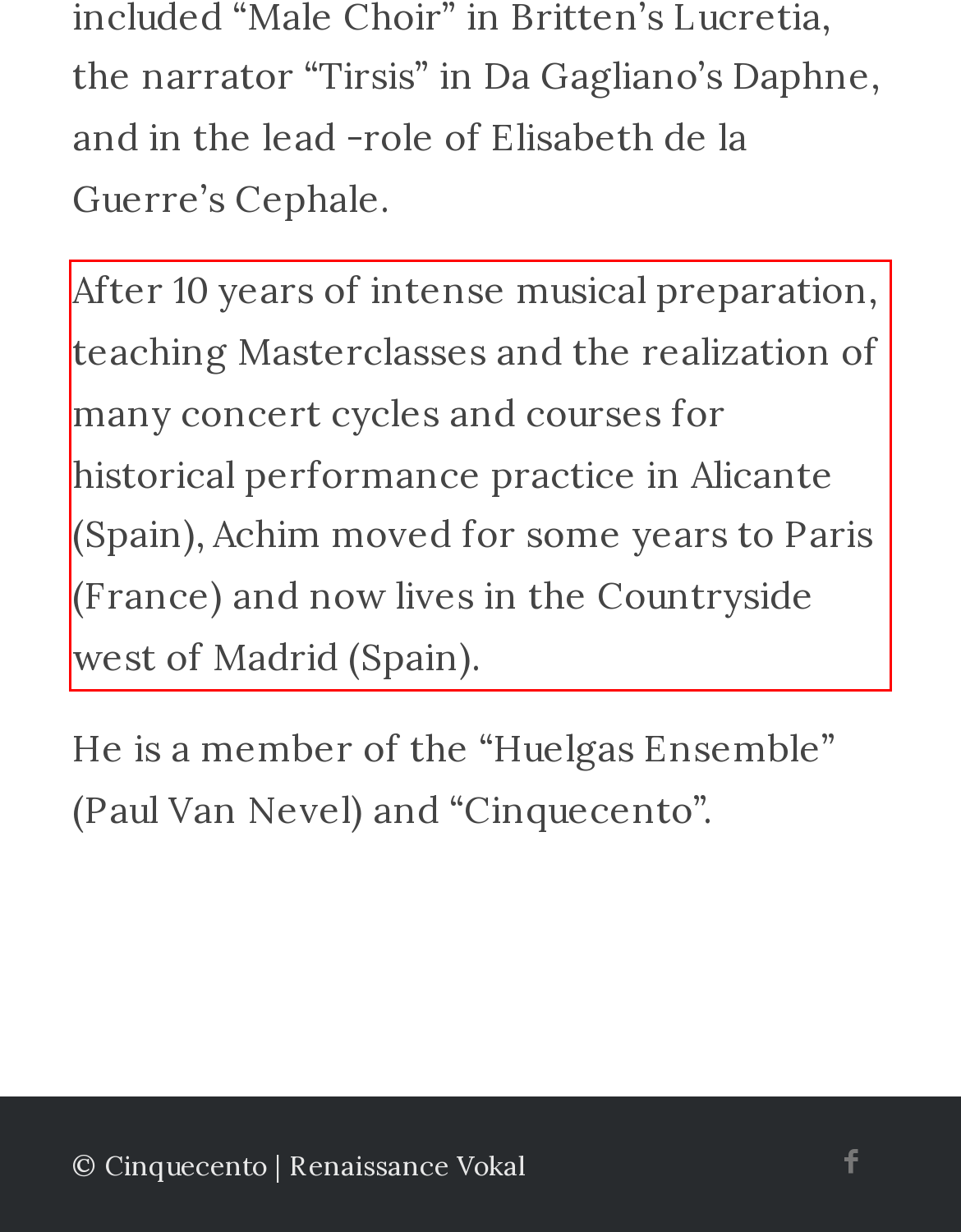Given the screenshot of the webpage, identify the red bounding box, and recognize the text content inside that red bounding box.

After 10 years of intense musical preparation, teaching Masterclasses and the realization of many concert cycles and courses for historical performance practice in Alicante (Spain), Achim moved for some years to Paris (France) and now lives in the Countryside west of Madrid (Spain).